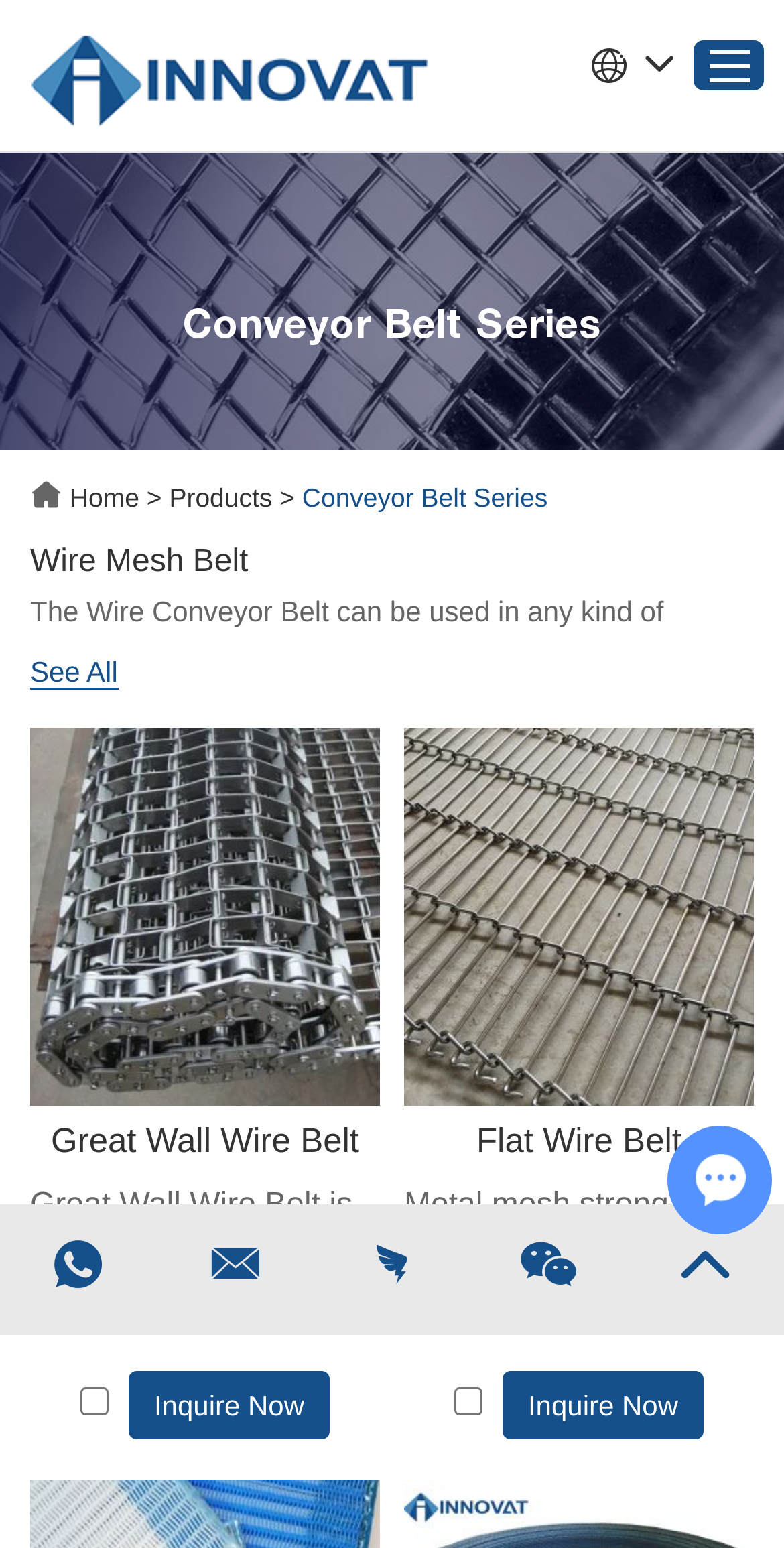Pinpoint the bounding box coordinates of the area that should be clicked to complete the following instruction: "Search for something". The coordinates must be given as four float numbers between 0 and 1, i.e., [left, top, right, bottom].

[0.285, 0.086, 0.773, 0.117]